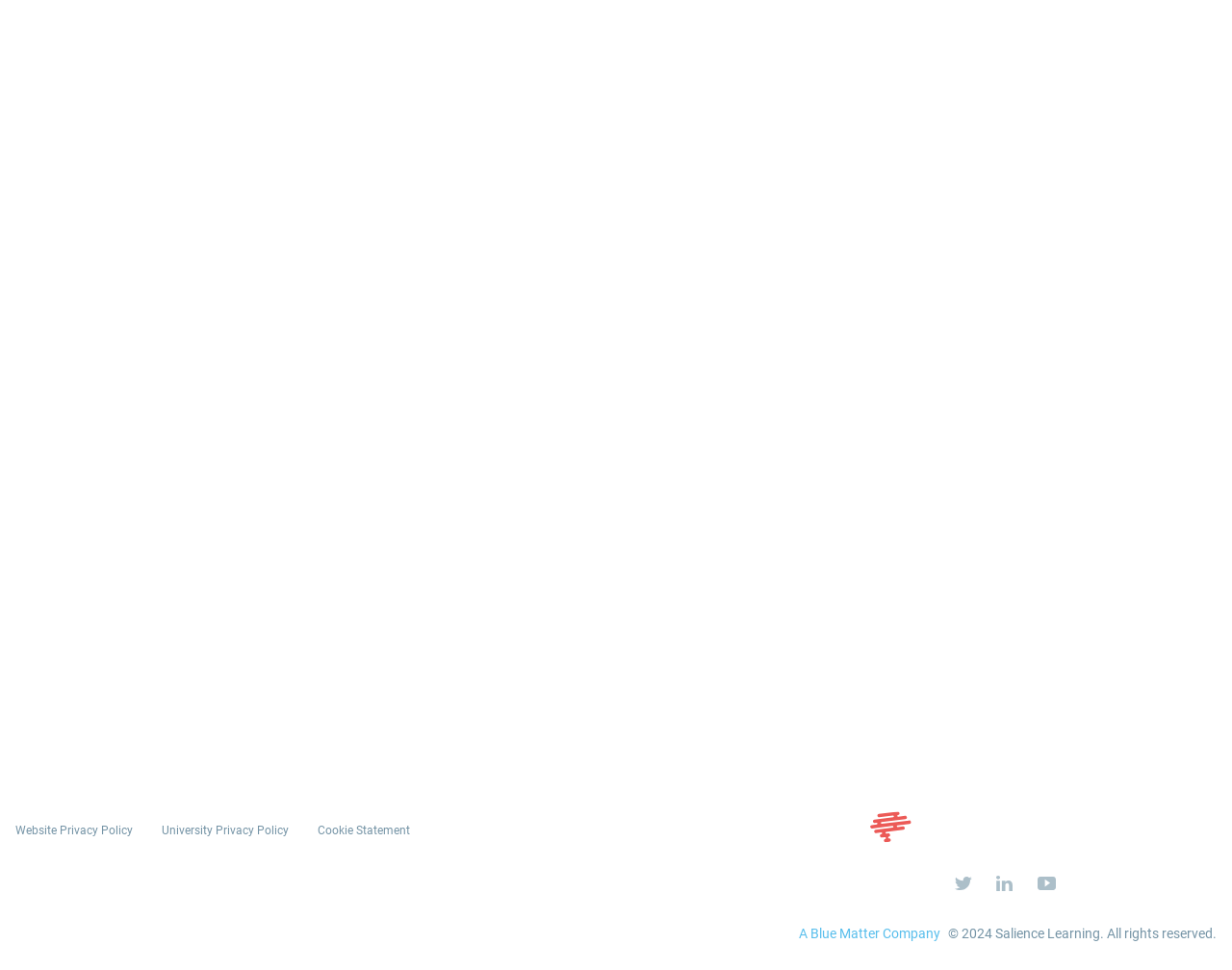Given the element description Cookie Statement, identify the bounding box coordinates for the UI element on the webpage screenshot. The format should be (top-left x, top-left y, bottom-right x, bottom-right y), with values between 0 and 1.

[0.258, 0.849, 0.333, 0.863]